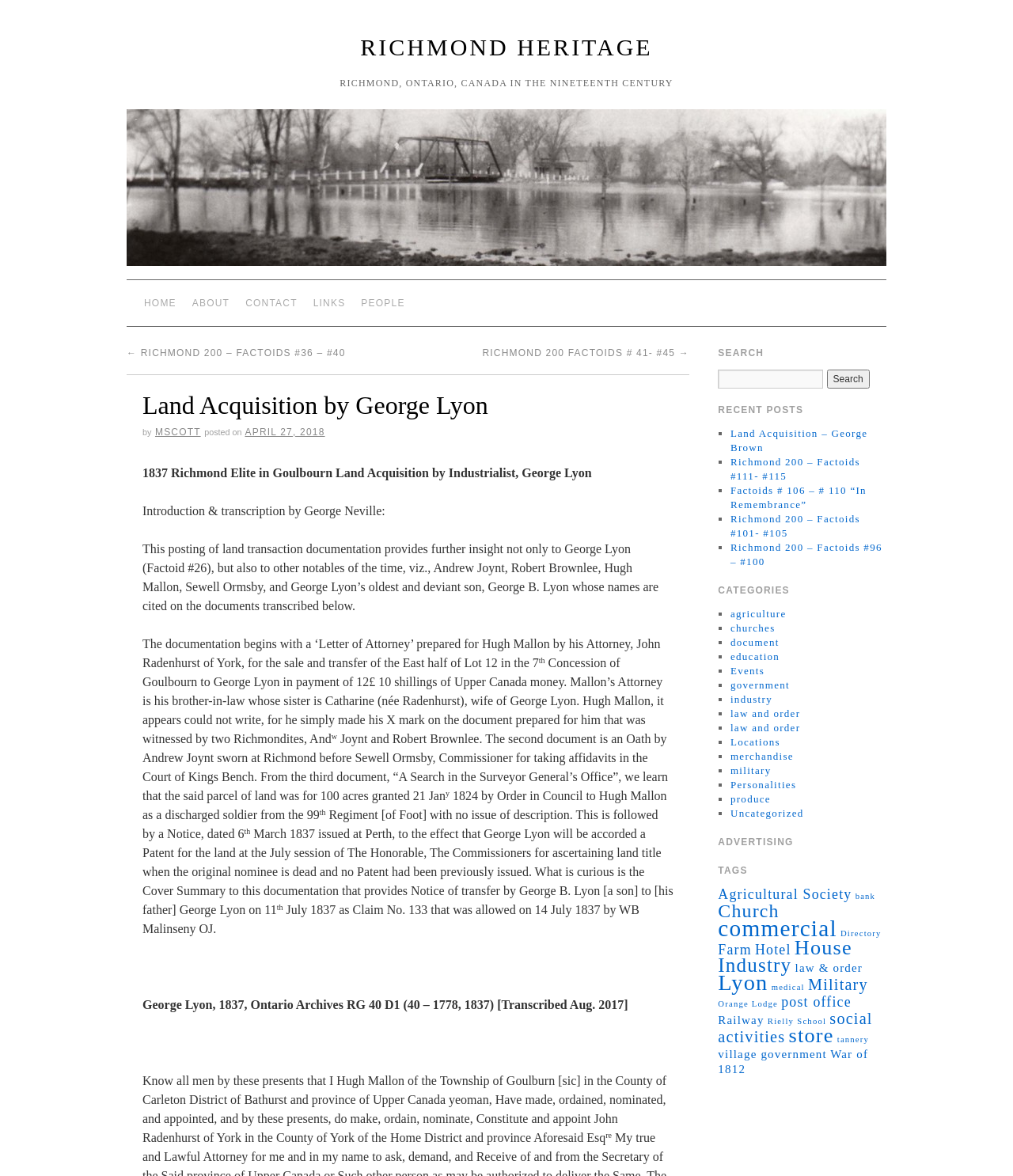Determine the bounding box coordinates for the HTML element described here: "law & order".

[0.785, 0.818, 0.852, 0.828]